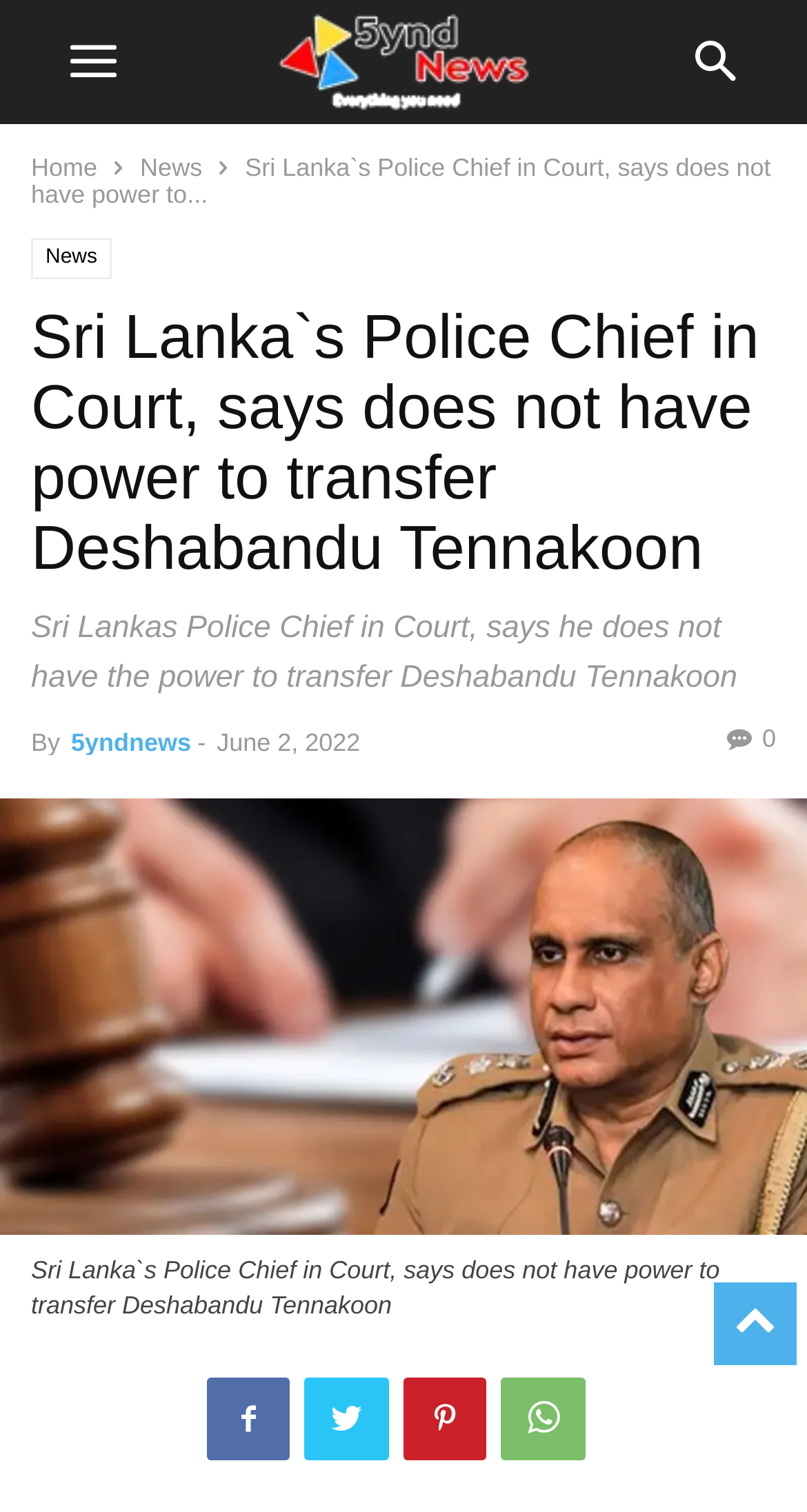Determine the title of the webpage and give its text content.

Sri Lanka`s Police Chief in Court, says does not have power to transfer Deshabandu Tennakoon